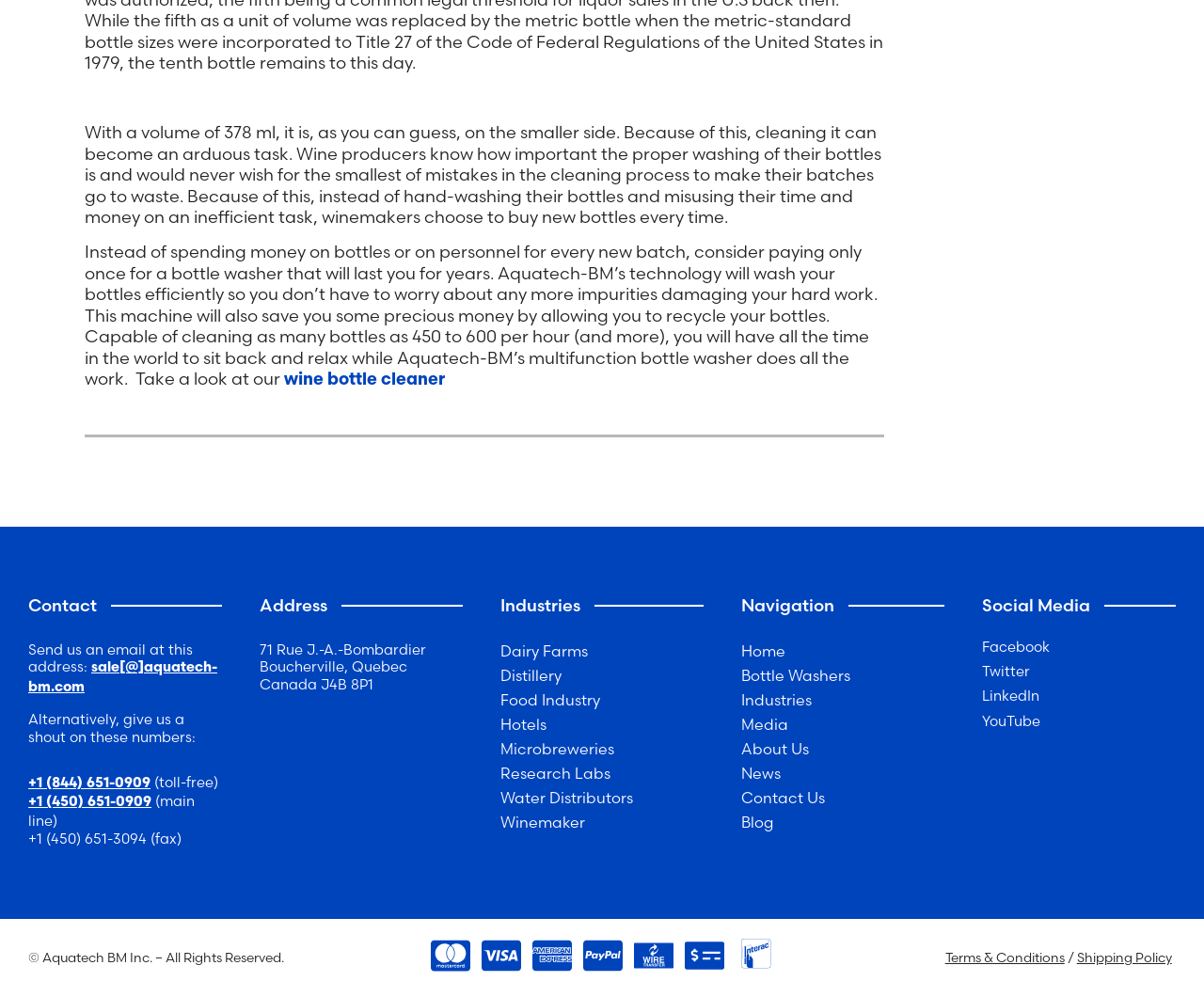Given the following UI element description: "Terms & Conditions", find the bounding box coordinates in the webpage screenshot.

[0.785, 0.952, 0.884, 0.969]